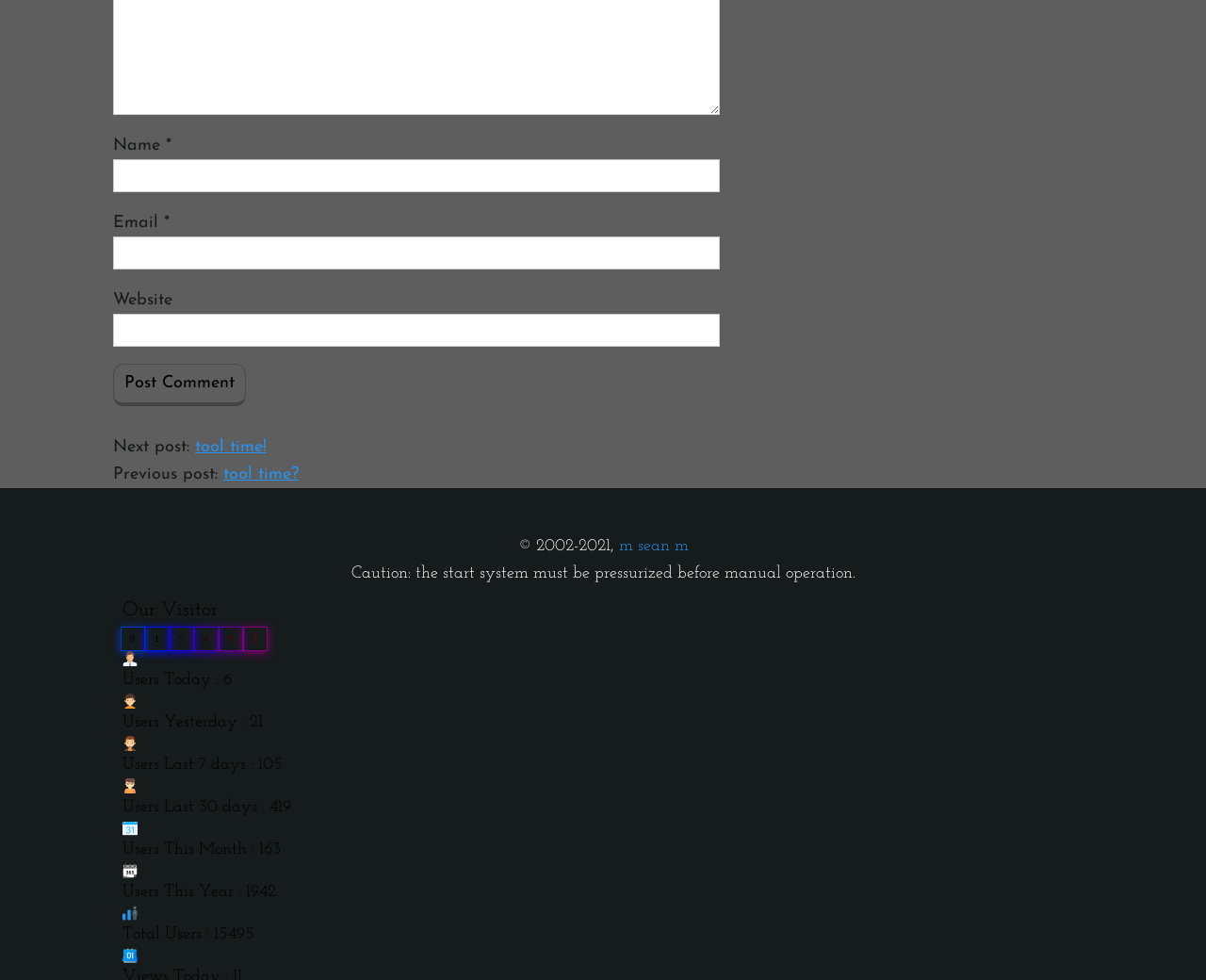Show the bounding box coordinates for the HTML element as described: "tool time?".

[0.185, 0.475, 0.248, 0.493]